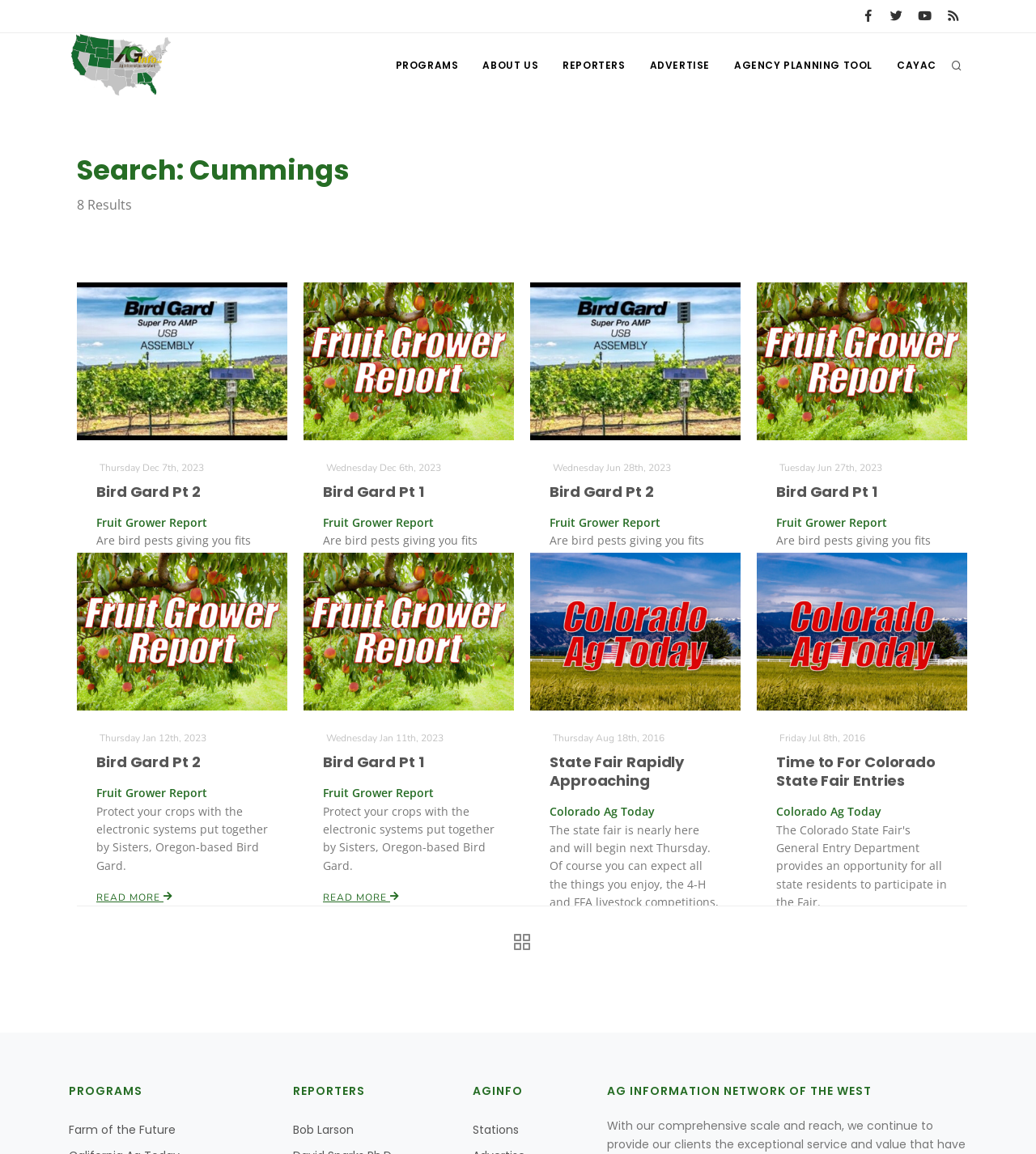Identify the bounding box of the HTML element described as: "Michigan State Develops New Potato".

[0.411, 0.492, 0.566, 0.519]